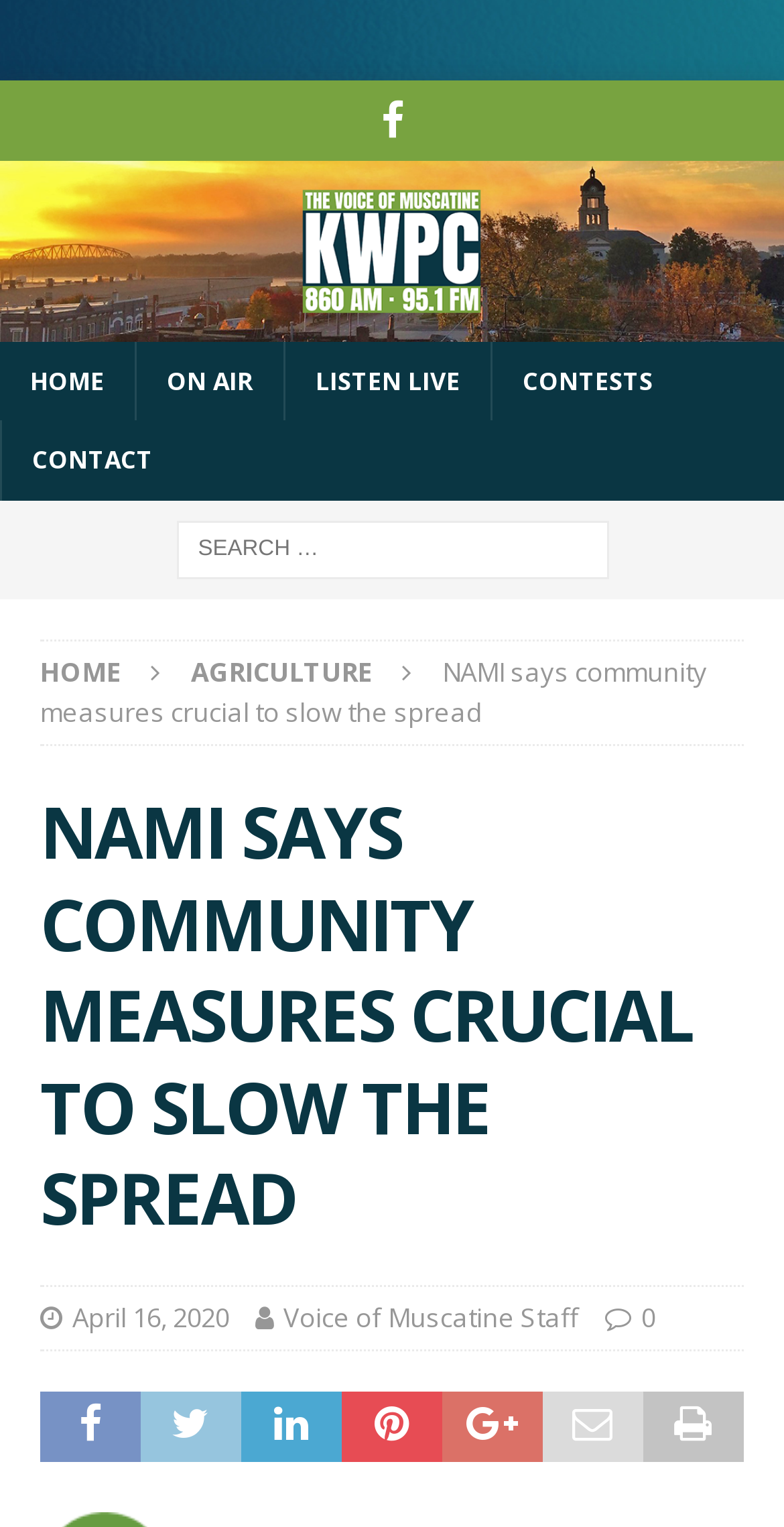From the details in the image, provide a thorough response to the question: Who is the author of the news article?

I found the answer by looking at the author credits at the bottom of the news article, where it says 'Voice of Muscatine Staff'.